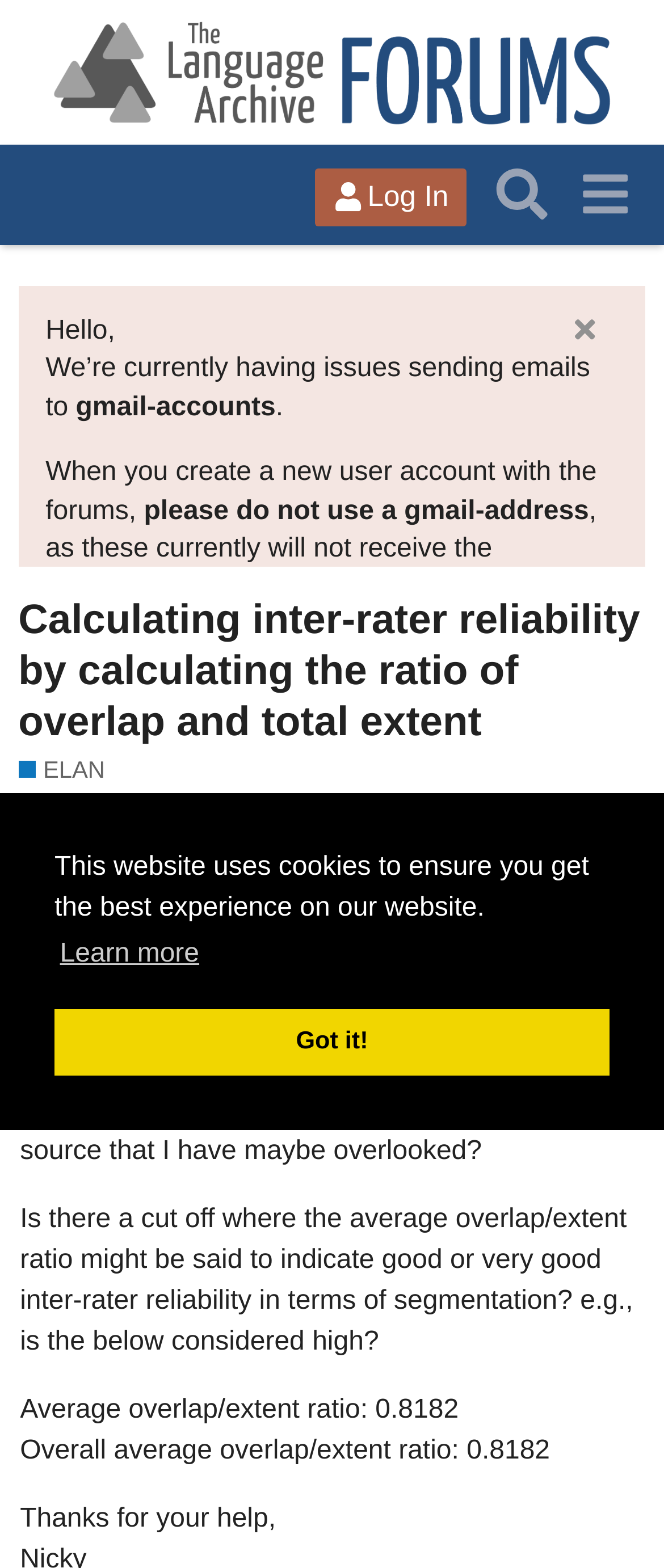Identify the bounding box coordinates of the clickable section necessary to follow the following instruction: "view Website Dev by Lighthouse". The coordinates should be presented as four float numbers from 0 to 1, i.e., [left, top, right, bottom].

None